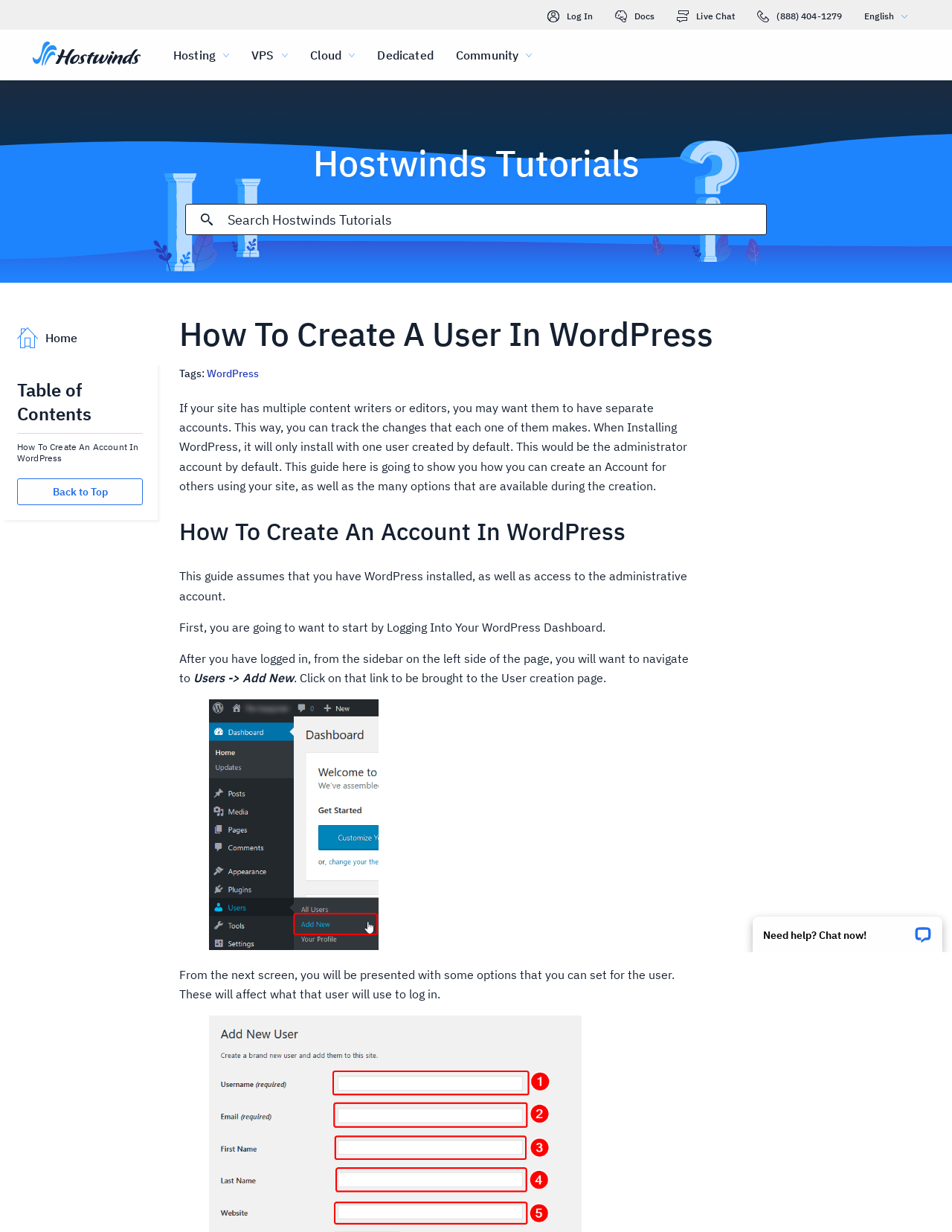Determine the bounding box coordinates of the area to click in order to meet this instruction: "Go to the home page".

[0.031, 0.031, 0.151, 0.058]